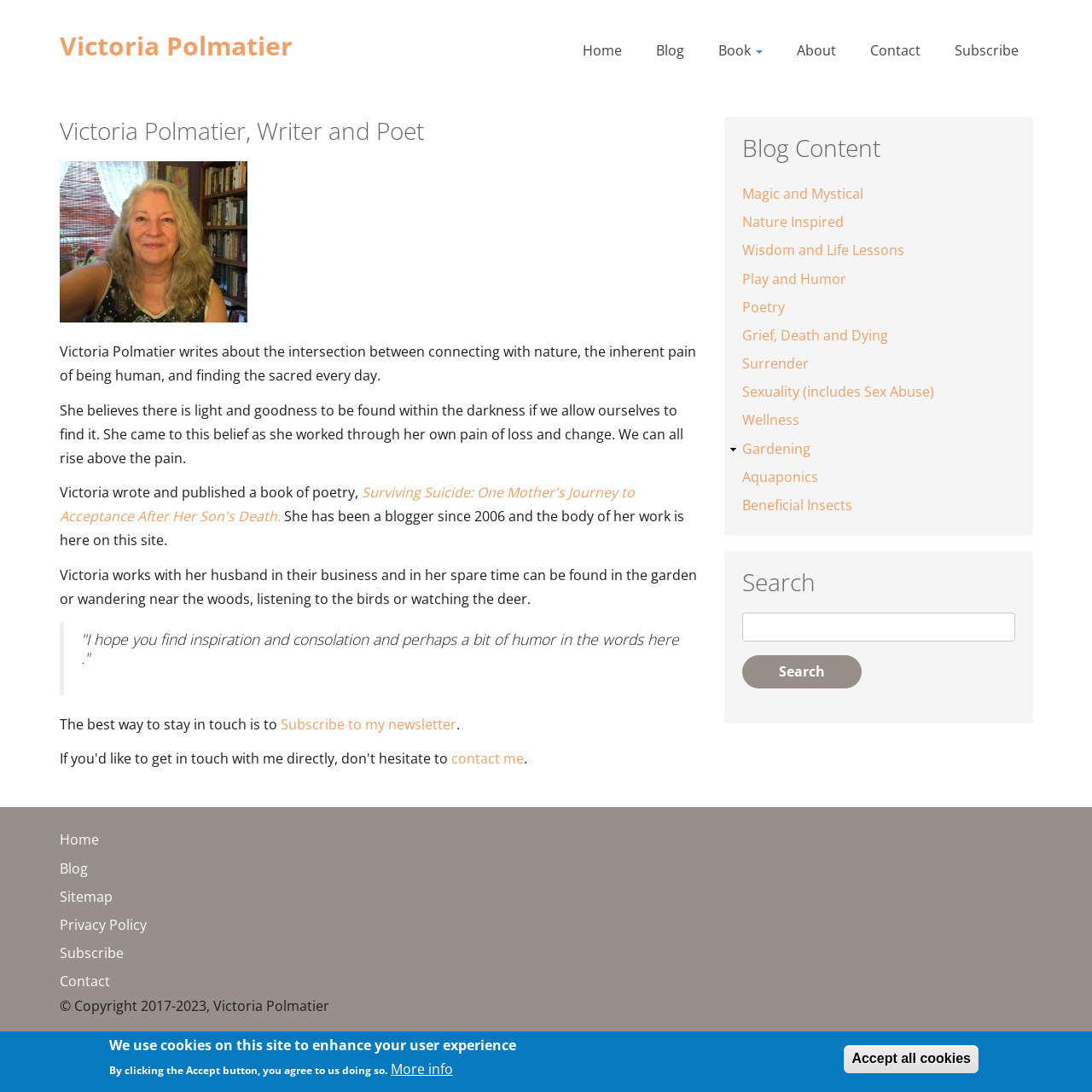Can you identify the bounding box coordinates of the clickable region needed to carry out this instruction: 'Search for a topic'? The coordinates should be four float numbers within the range of 0 to 1, stated as [left, top, right, bottom].

[0.68, 0.561, 0.93, 0.587]